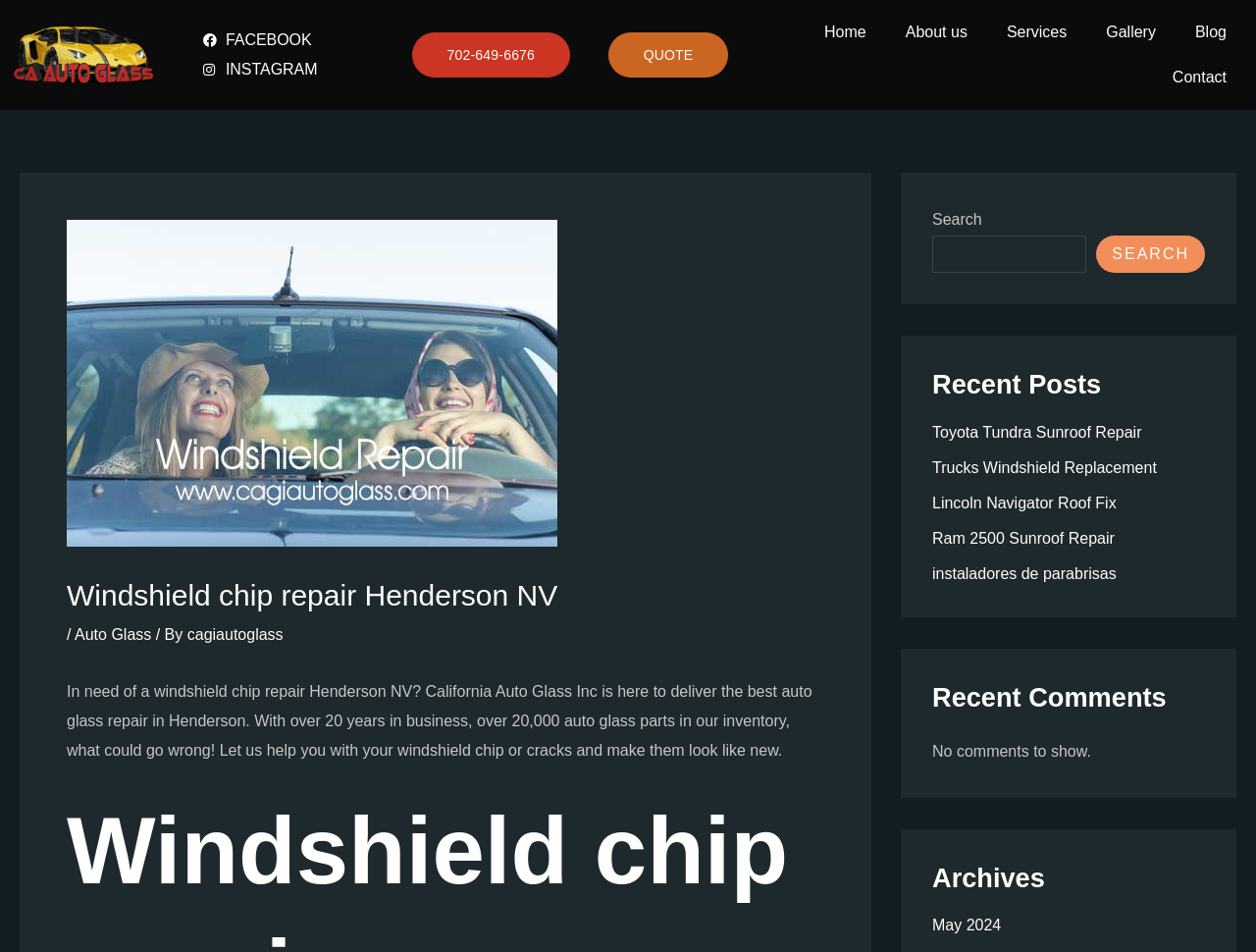Extract the primary heading text from the webpage.

Windshield chip repair Henderson NV